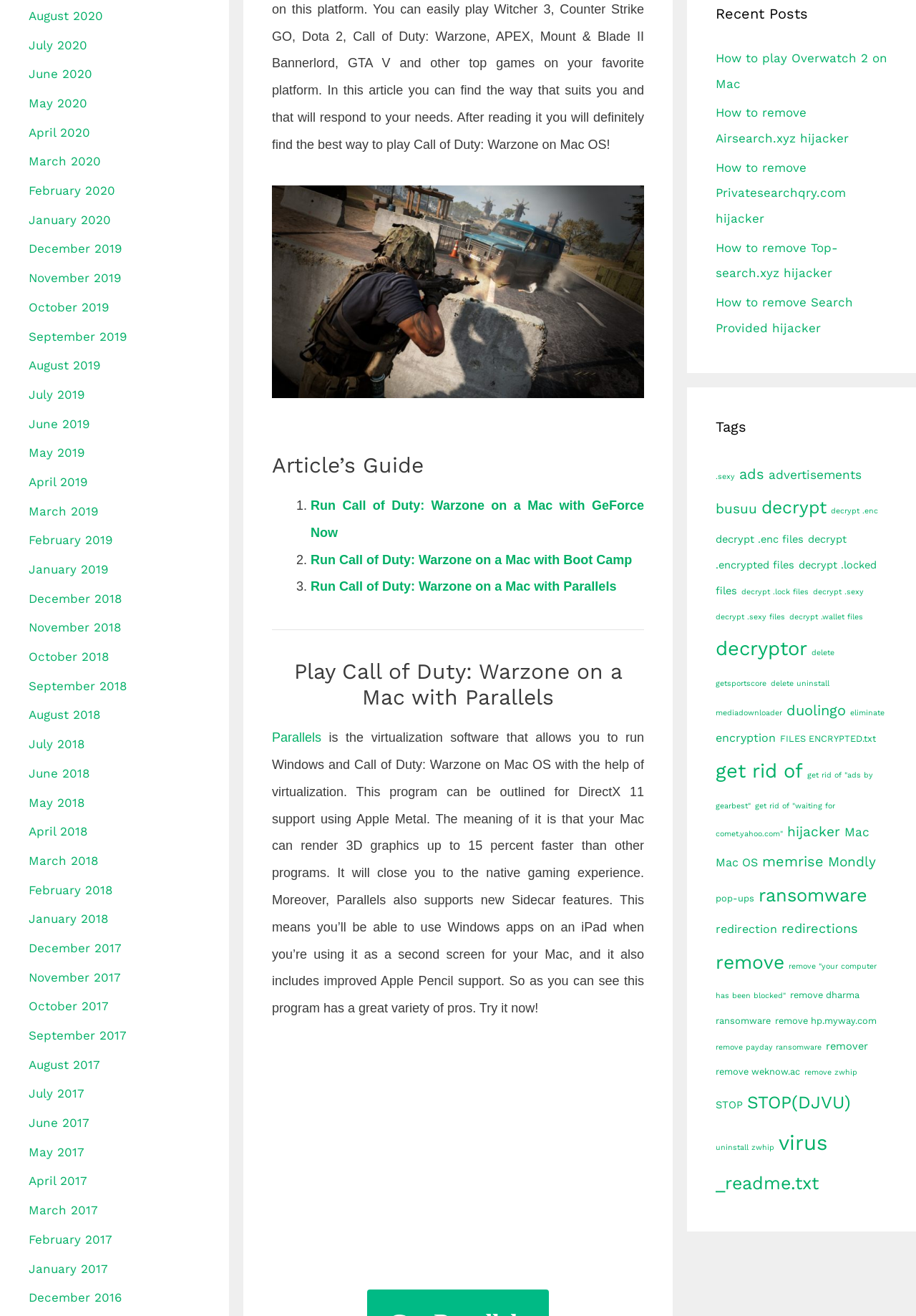Locate the bounding box coordinates of the element to click to perform the following action: 'Check 'Recent Posts''. The coordinates should be given as four float values between 0 and 1, in the form of [left, top, right, bottom].

[0.781, 0.002, 0.969, 0.018]